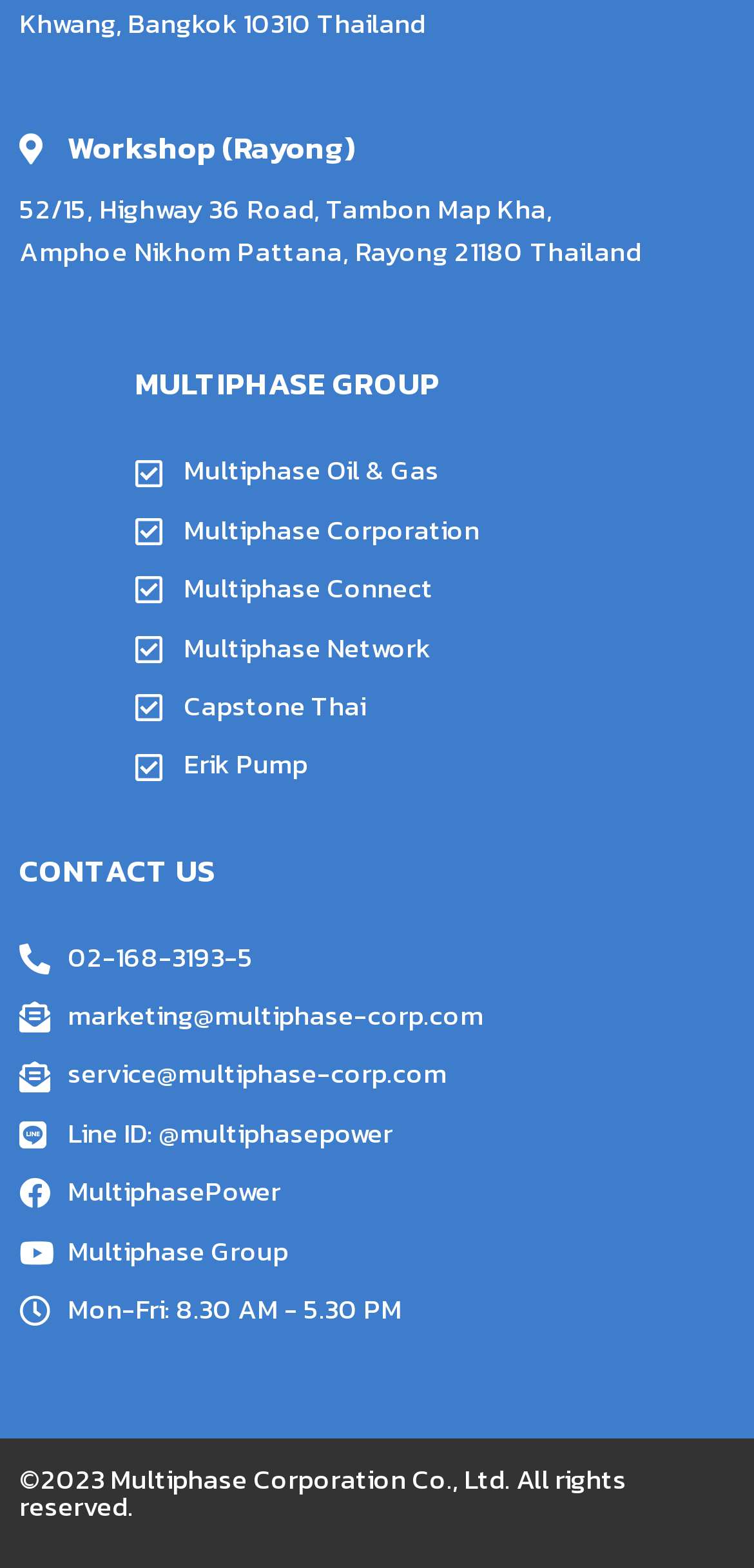What is the copyright year?
Respond to the question with a single word or phrase according to the image.

2023